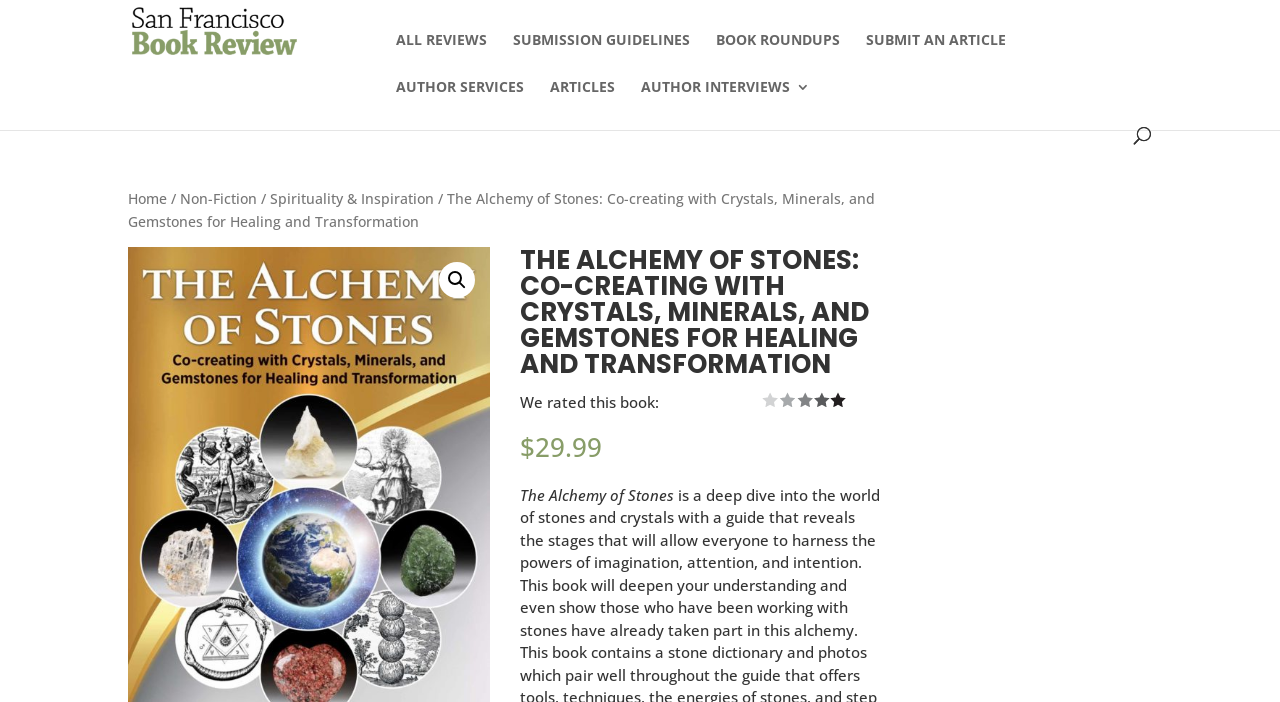Provide a short, one-word or phrase answer to the question below:
Is there an image on the page related to the book?

Yes